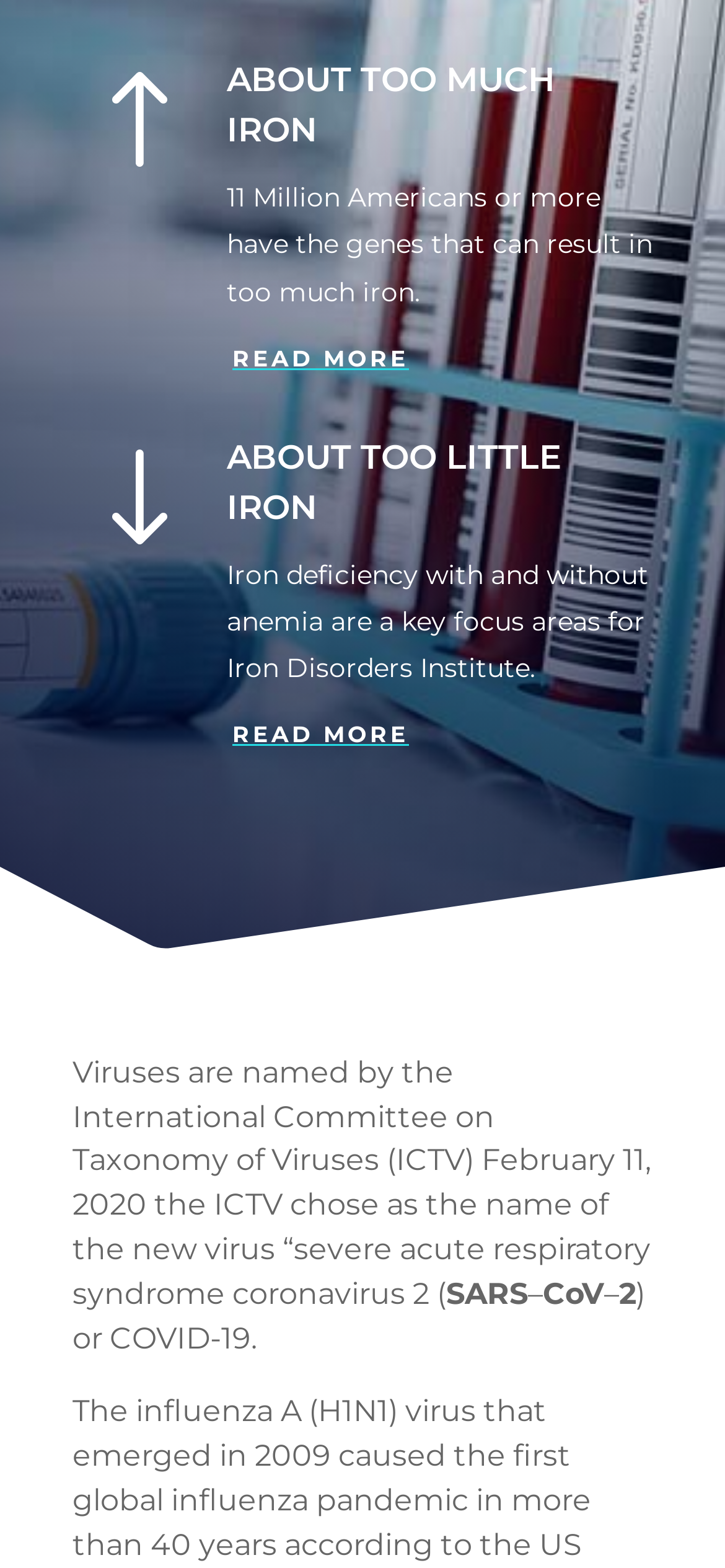Determine the bounding box coordinates for the HTML element described here: "ABOUT TOO MUCH IRON".

[0.313, 0.038, 0.767, 0.096]